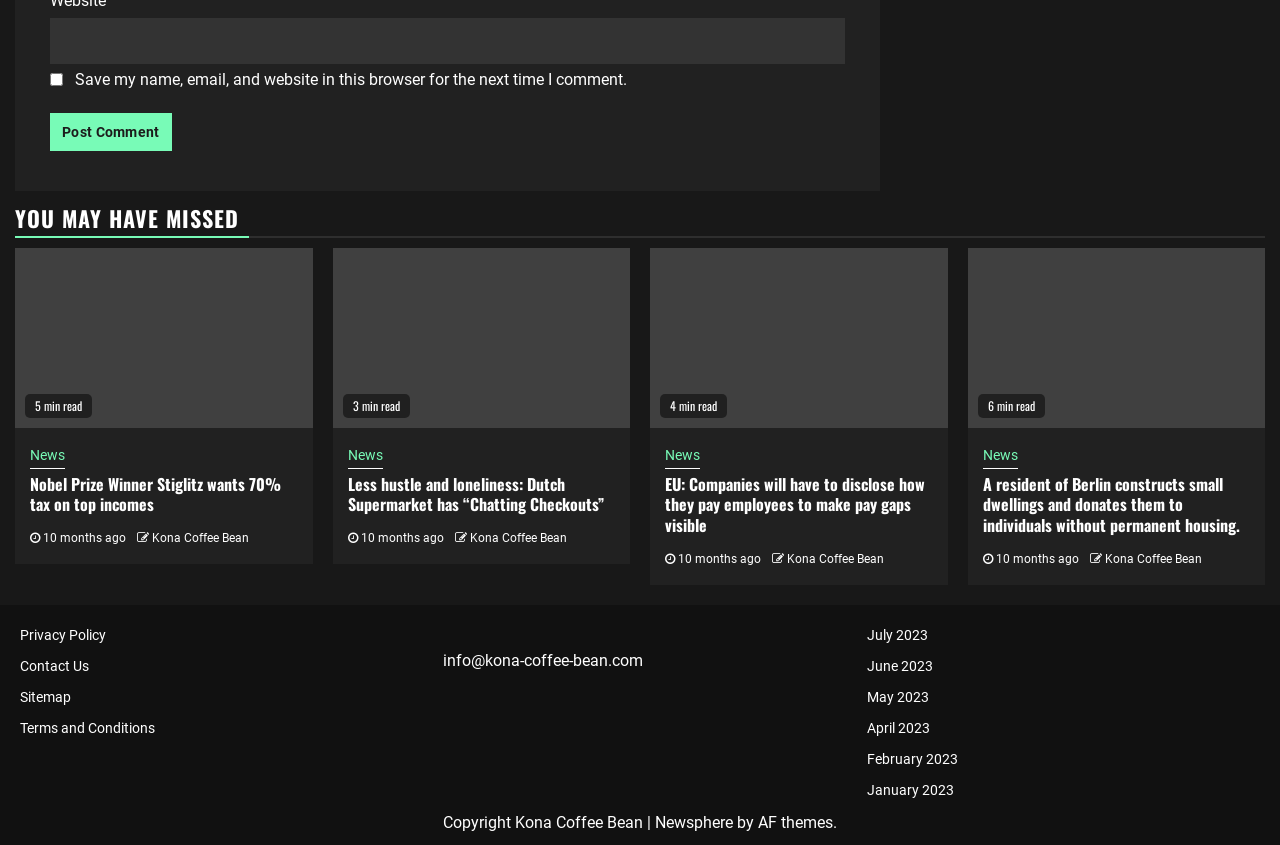Bounding box coordinates are to be given in the format (top-left x, top-left y, bottom-right x, bottom-right y). All values must be floating point numbers between 0 and 1. Provide the bounding box coordinate for the UI element described as: parent_node: 6 min read

[0.756, 0.293, 0.988, 0.506]